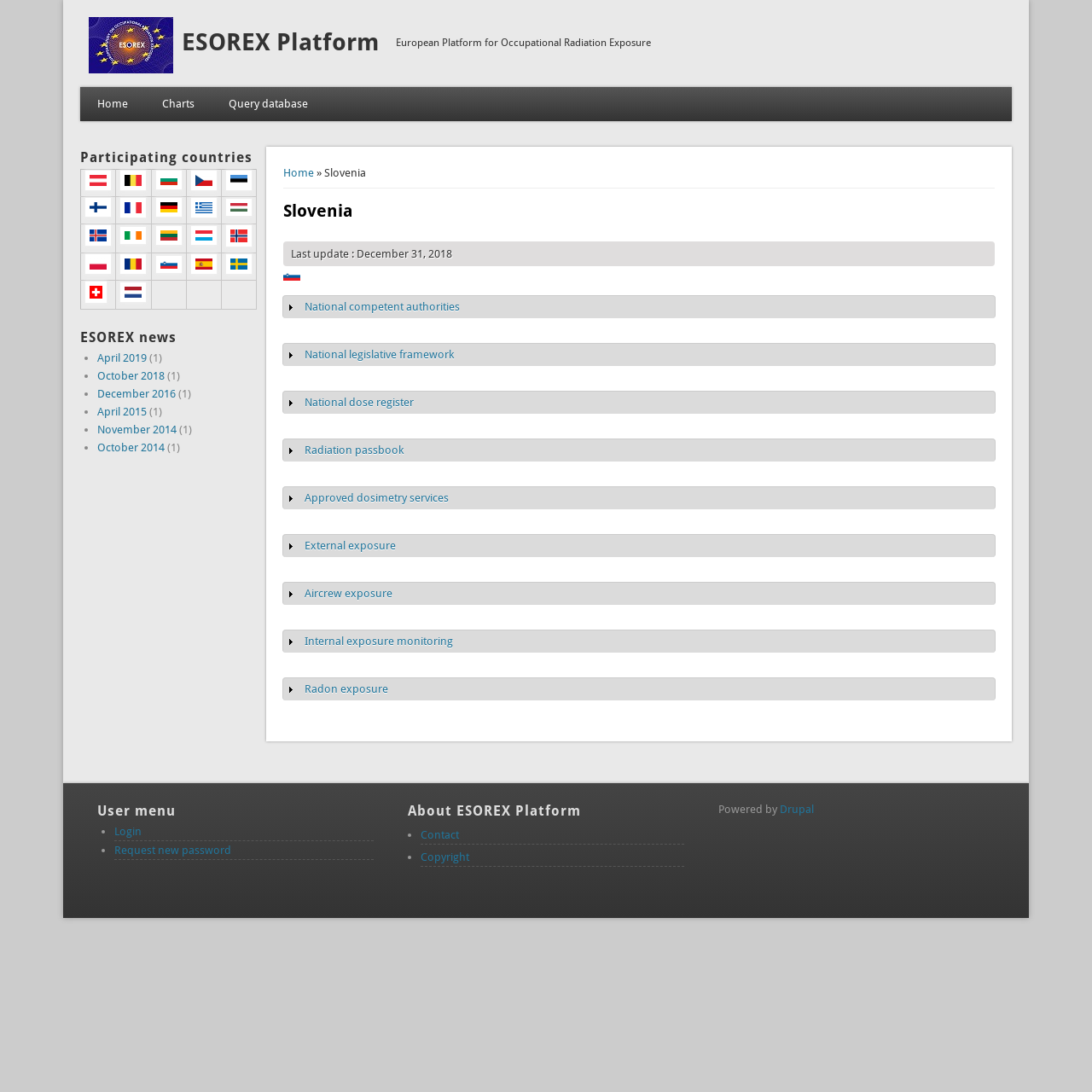What type of exposure is Slovenia's information categorized into?
Based on the screenshot, respond with a single word or phrase.

Multiple